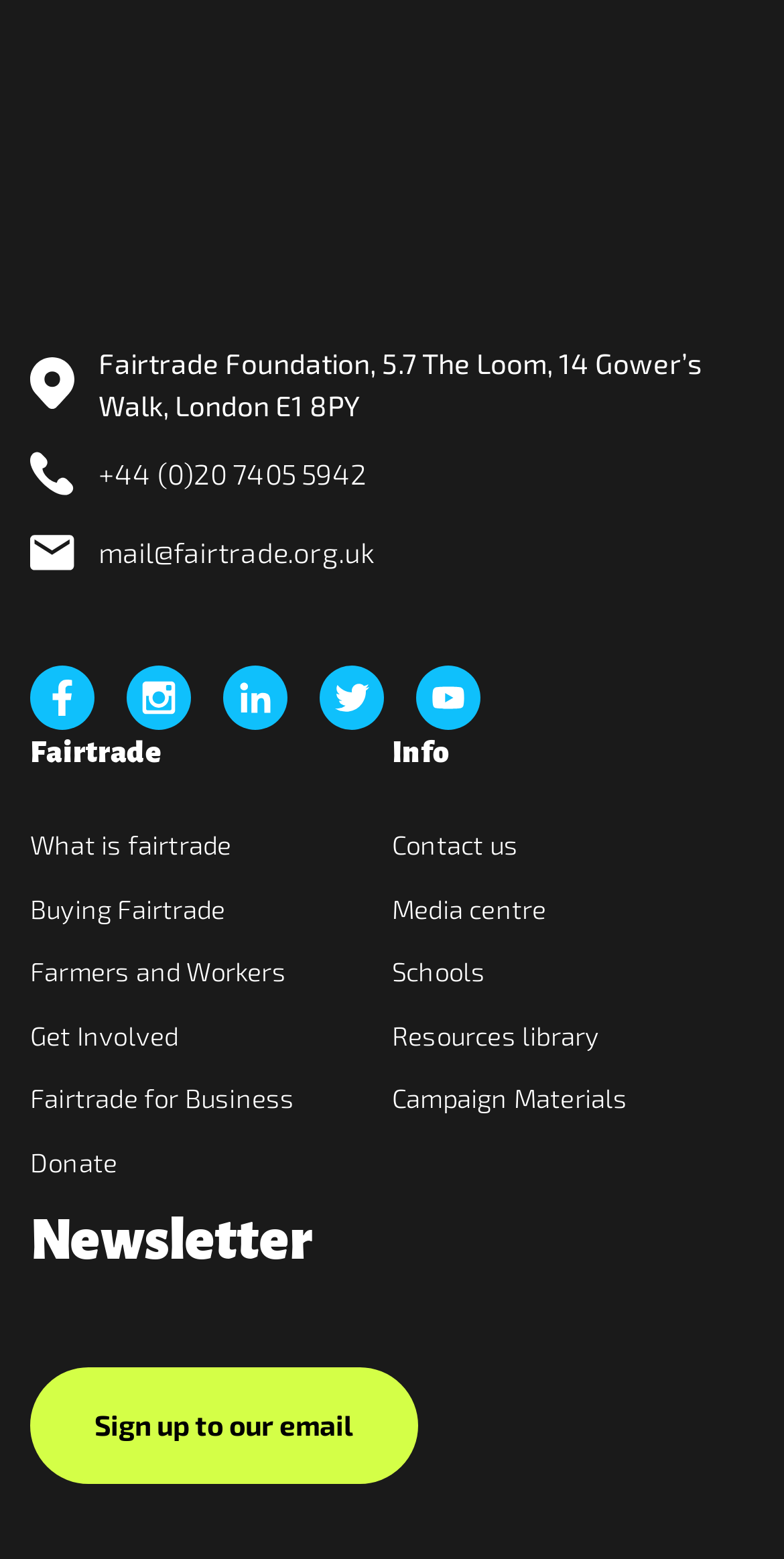How many social media platforms are linked?
Please answer the question with a detailed and comprehensive explanation.

There are 5 social media platforms linked, which are Facebook, Instagram, LinkedIn, Twitter, and YouTube, each represented by an image element with a corresponding link.